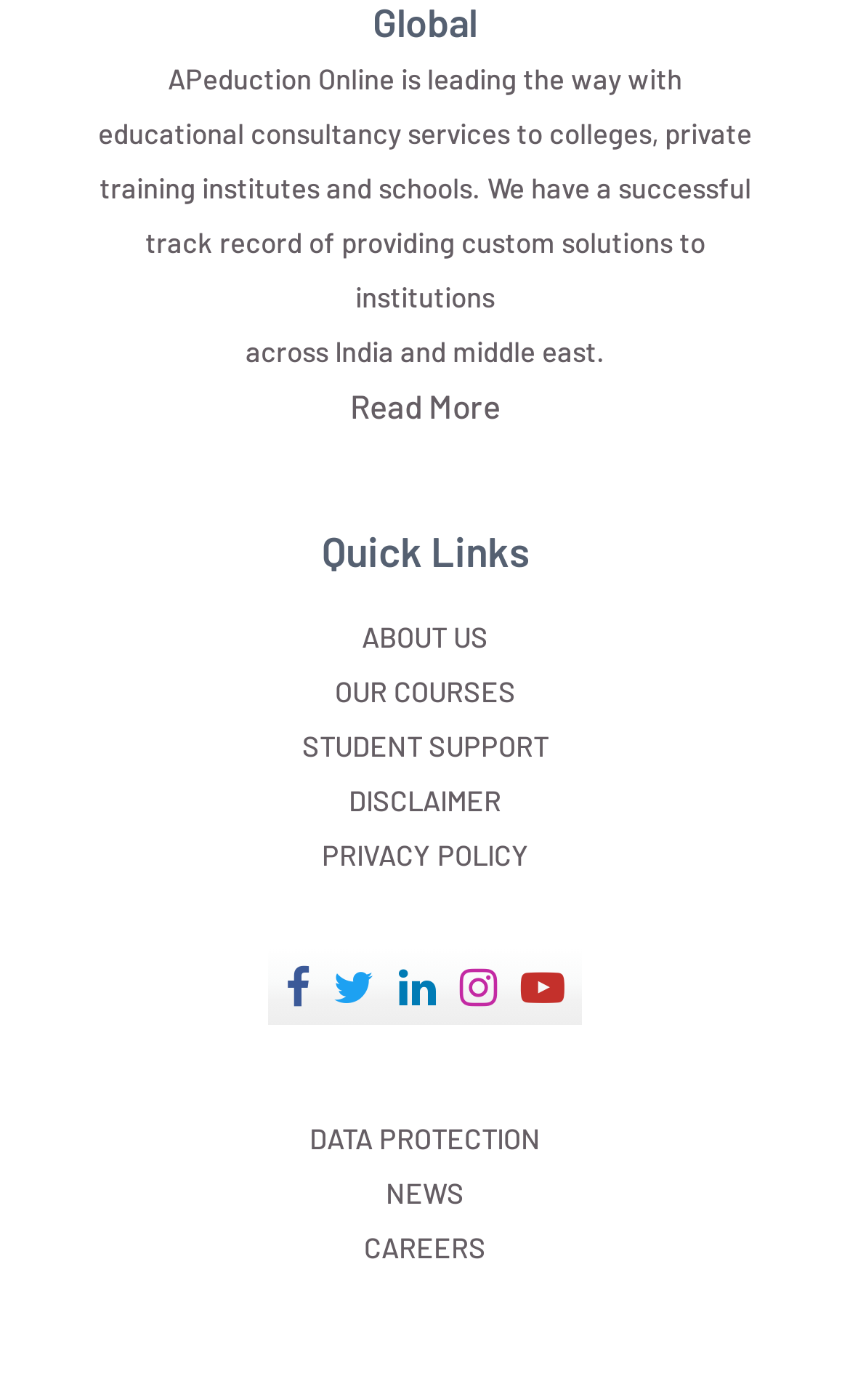Provide the bounding box coordinates in the format (top-left x, top-left y, bottom-right x, bottom-right y). All values are floating point numbers between 0 and 1. Determine the bounding box coordinate of the UI element described as: OUR COURSES

[0.09, 0.475, 0.91, 0.514]